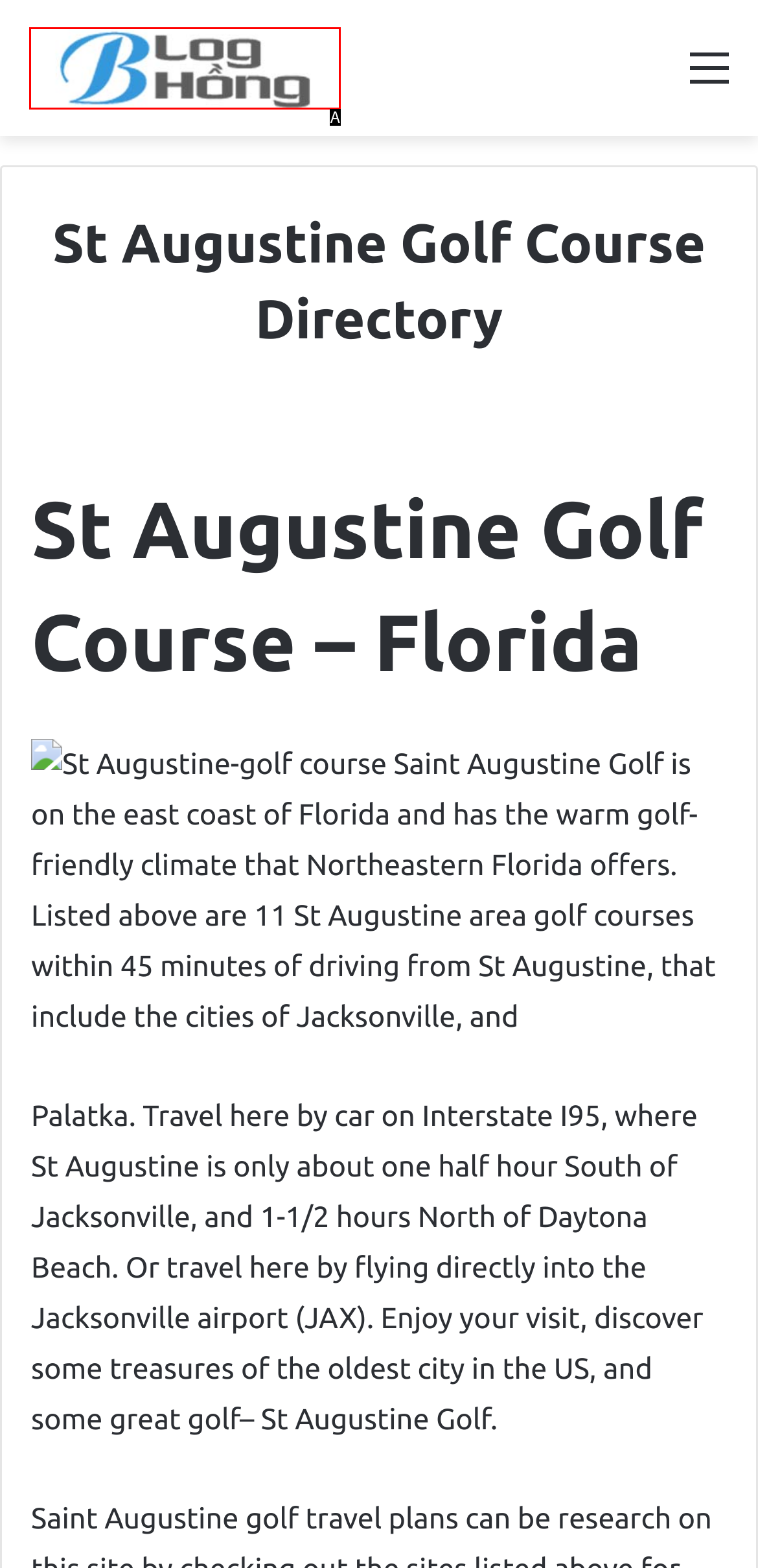From the choices given, find the HTML element that matches this description: title="Blog Hồng". Answer with the letter of the selected option directly.

A